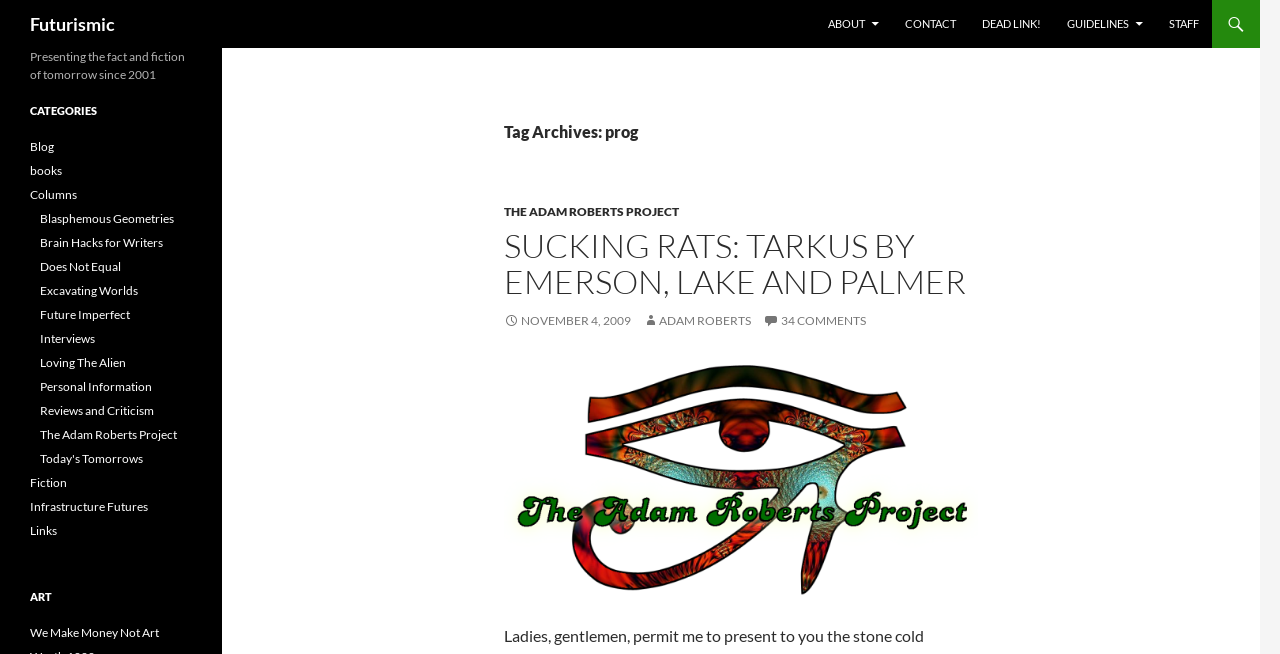Utilize the information from the image to answer the question in detail:
Is there an image on the webpage?

The presence of an image can be determined by looking at the image element 'The Adam Roberts Project' which is a child of the HeaderAsNonLandmark element. This image element has a bounding box coordinate of [0.394, 0.552, 0.764, 0.917].